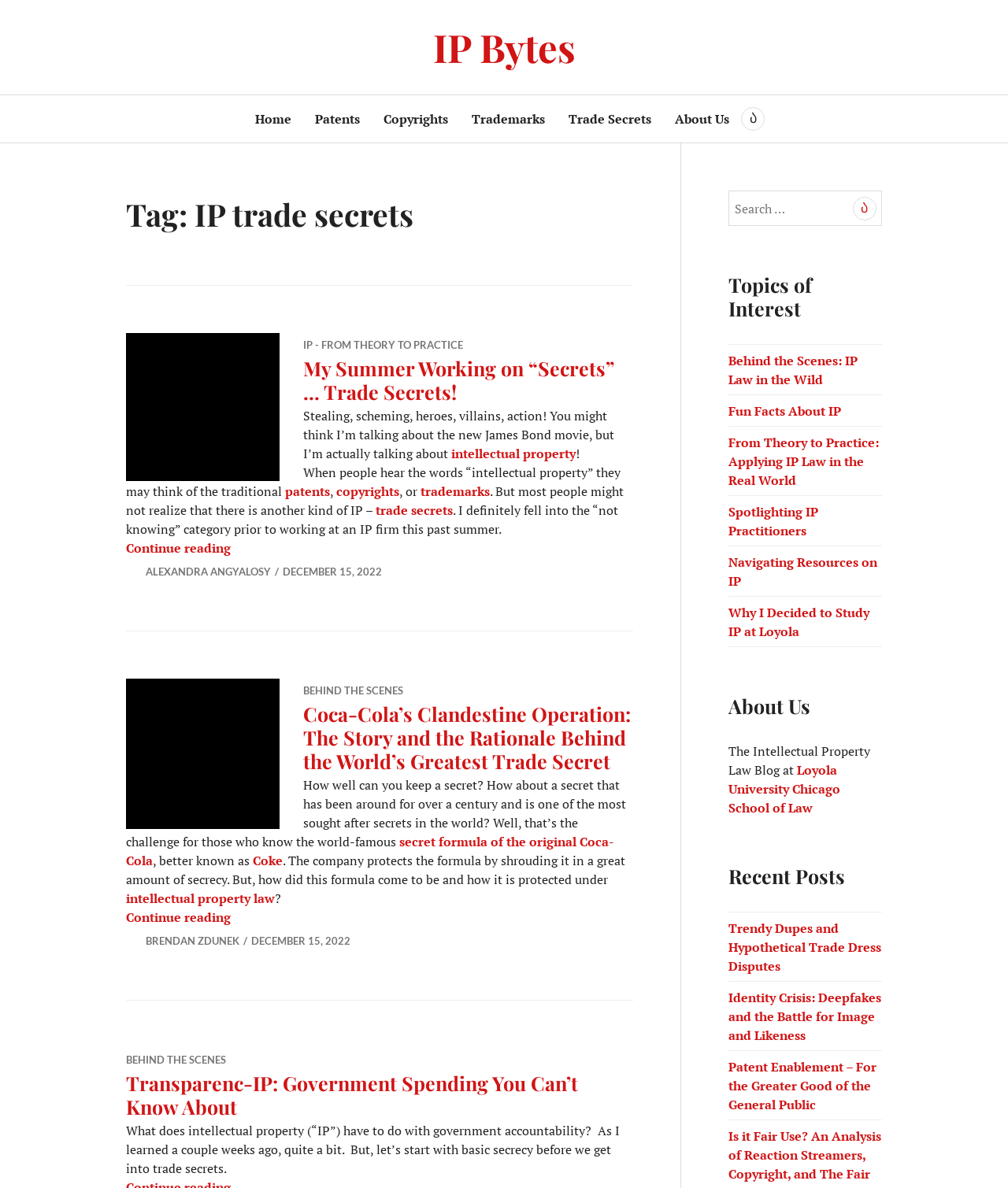Identify the bounding box coordinates for the element you need to click to achieve the following task: "Read the 'My Summer Working on “Secrets” … Trade Secrets!' article". The coordinates must be four float values ranging from 0 to 1, formatted as [left, top, right, bottom].

[0.125, 0.28, 0.277, 0.405]